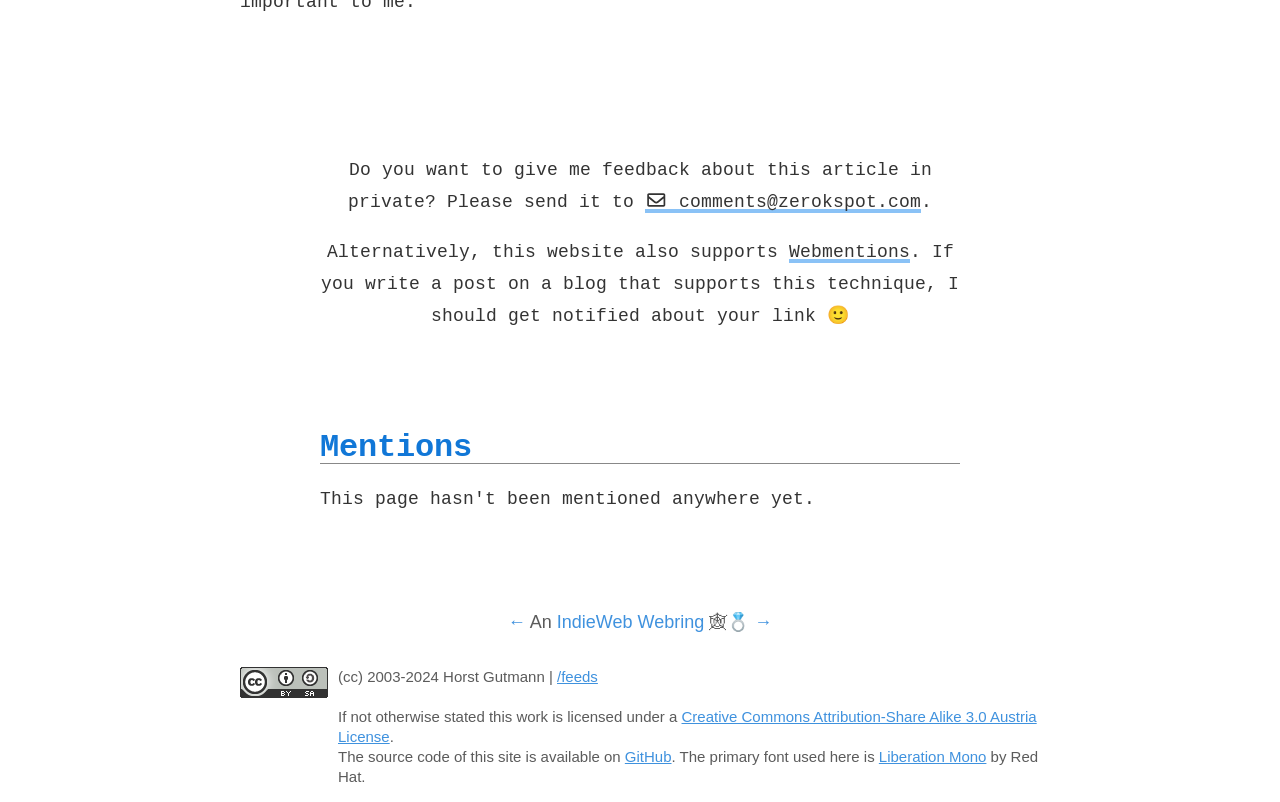Show me the bounding box coordinates of the clickable region to achieve the task as per the instruction: "View Creative Commons License".

[0.188, 0.832, 0.256, 0.877]